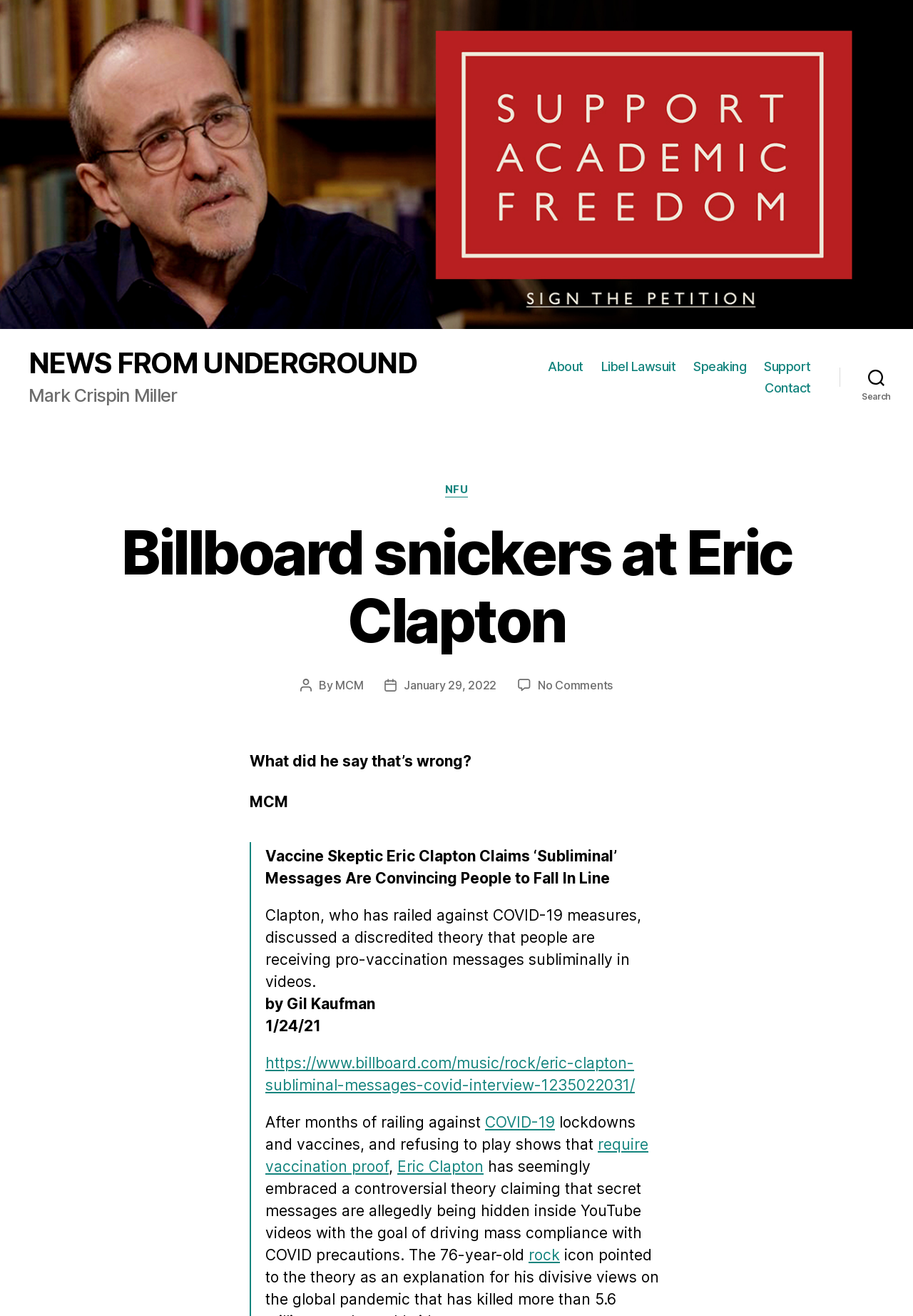Locate and provide the bounding box coordinates for the HTML element that matches this description: "parent_node: Skip to the content".

[0.0, 0.0, 1.0, 0.25]